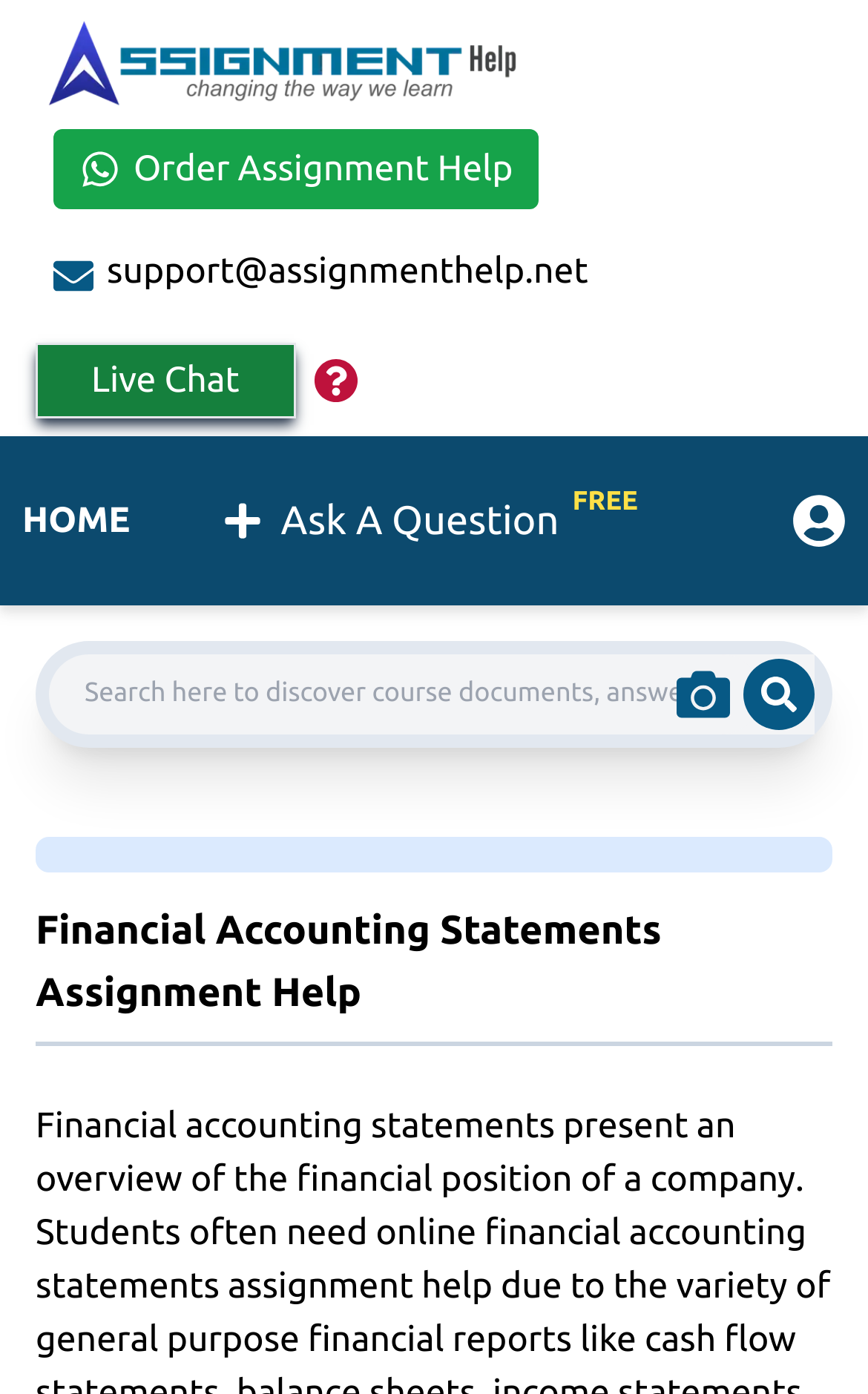How many links are there in the top navigation bar?
Craft a detailed and extensive response to the question.

There are 4 links in the top navigation bar, namely 'HOME', 'Ask A Question FREE', 'Userpanel', and 'Order Assignment Help', which are located at the top of the webpage, as indicated by their bounding box coordinates and OCR text.